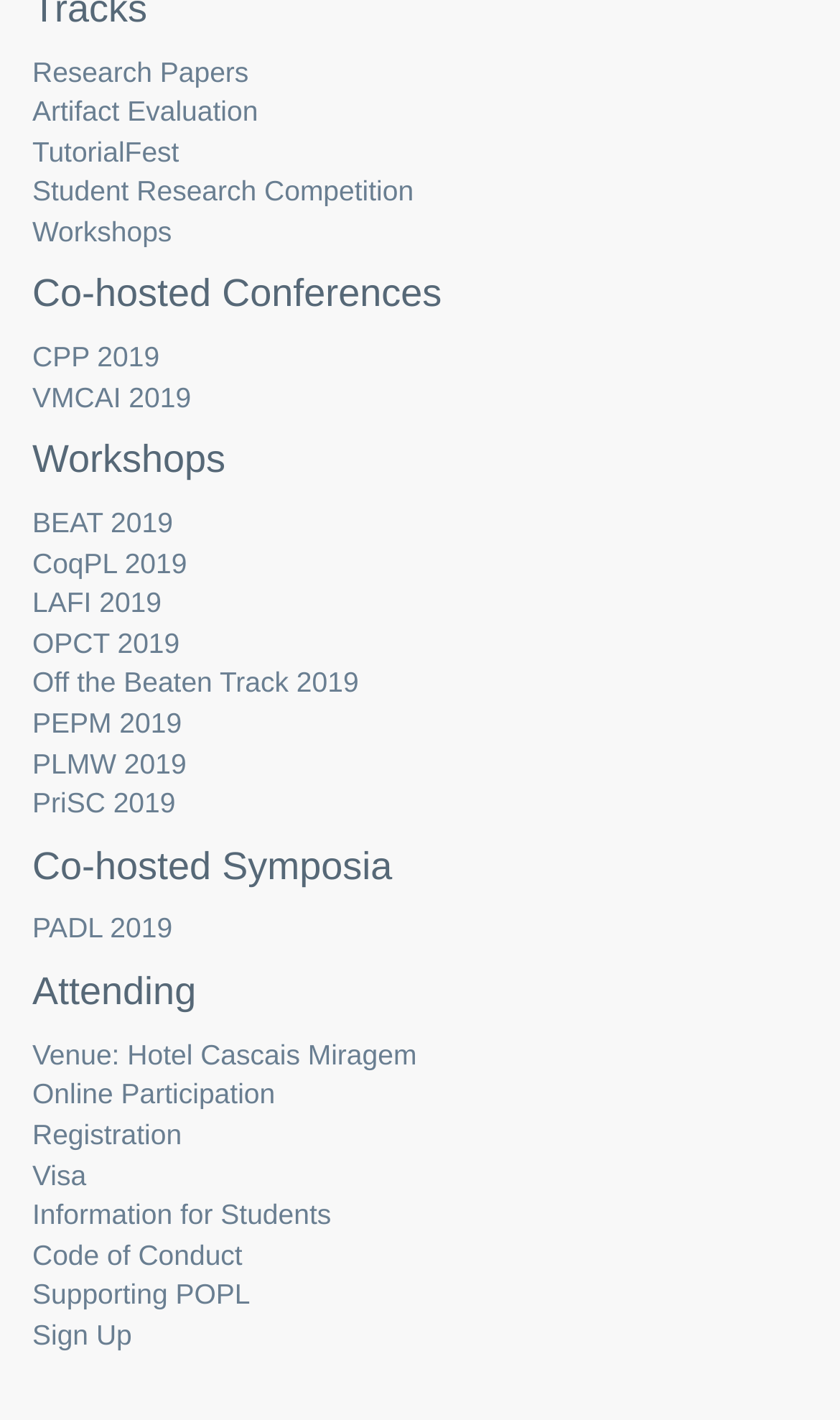Specify the bounding box coordinates of the region I need to click to perform the following instruction: "Learn about artifact evaluation". The coordinates must be four float numbers in the range of 0 to 1, i.e., [left, top, right, bottom].

[0.038, 0.067, 0.307, 0.09]